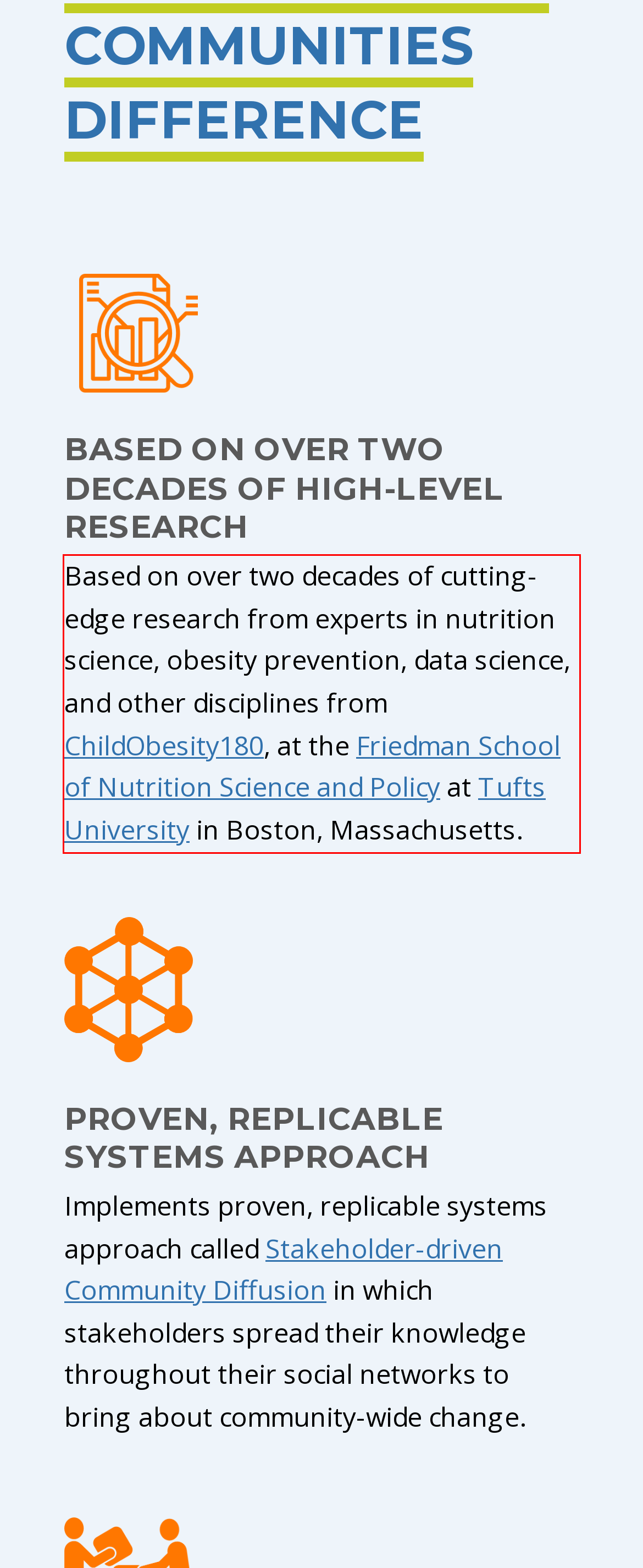You have a webpage screenshot with a red rectangle surrounding a UI element. Extract the text content from within this red bounding box.

Based on over two decades of cutting-edge research from experts in nutrition science, obesity prevention, data science, and other disciplines from ChildObesity180, at the Friedman School of Nutrition Science and Policy at Tufts University in Boston, Massachusetts.